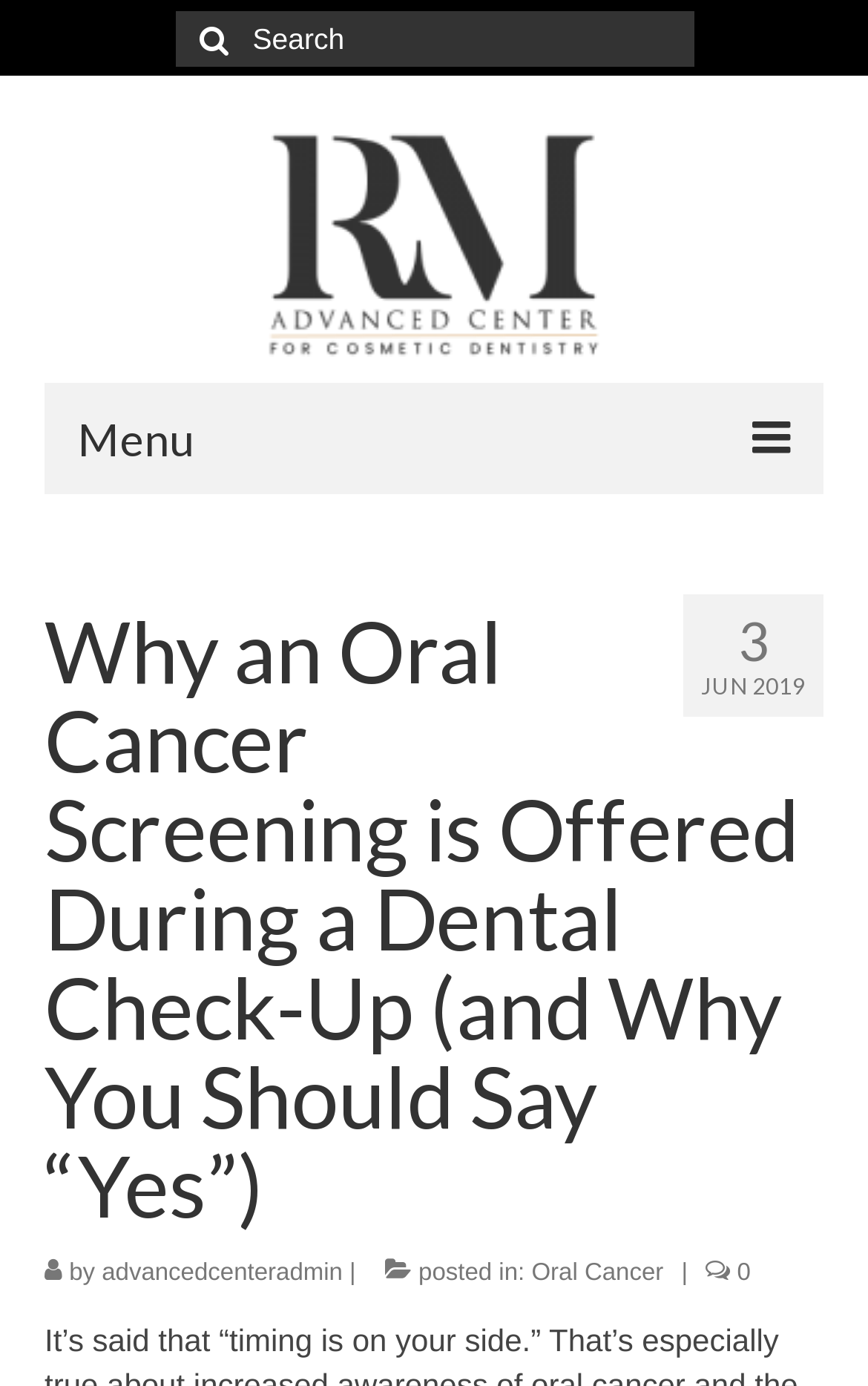Based on the image, provide a detailed response to the question:
How many comments are there on the article?

The number of comments on the article can be found by looking at the StaticText element with the text '0' which is located at the bottom of the webpage, below the article information.